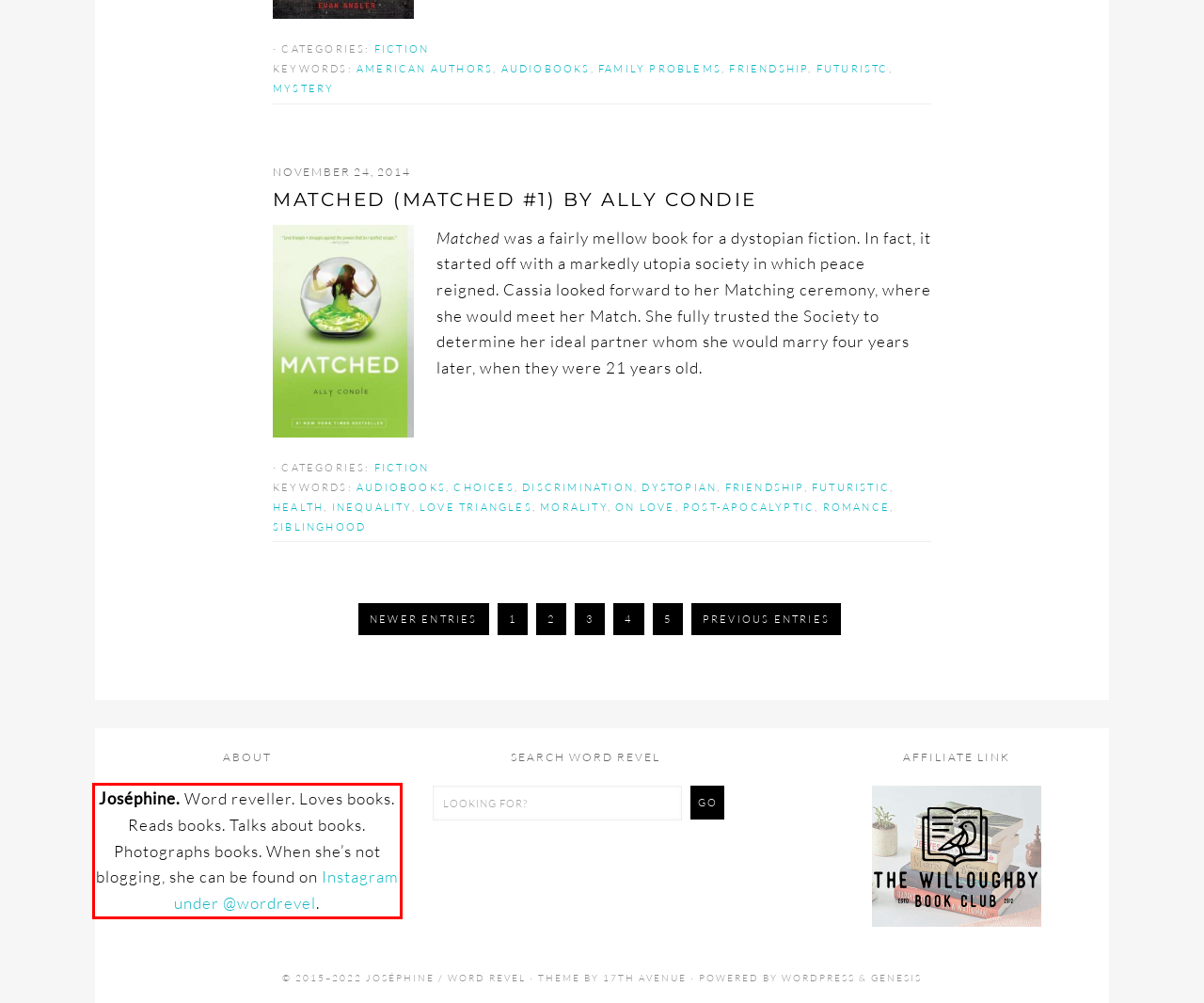There is a screenshot of a webpage with a red bounding box around a UI element. Please use OCR to extract the text within the red bounding box.

Joséphine. Word reveller. Loves books. Reads books. Talks about books. Photographs books. When she’s not blogging, she can be found on Instagram under @wordrevel.